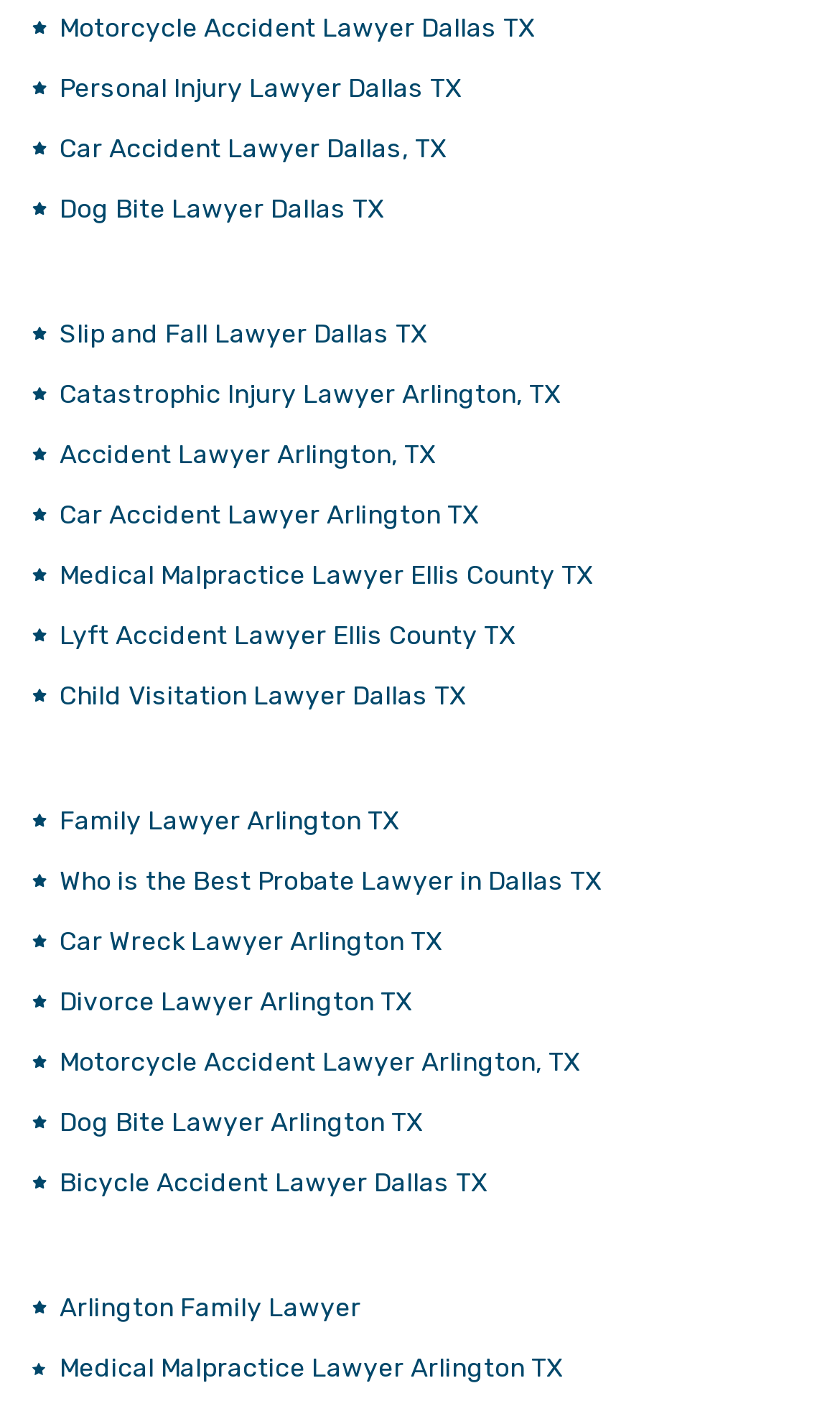Please determine the bounding box coordinates of the area that needs to be clicked to complete this task: 'Learn about Medical Malpractice Lawyer Ellis County TX'. The coordinates must be four float numbers between 0 and 1, formatted as [left, top, right, bottom].

[0.038, 0.39, 0.706, 0.433]